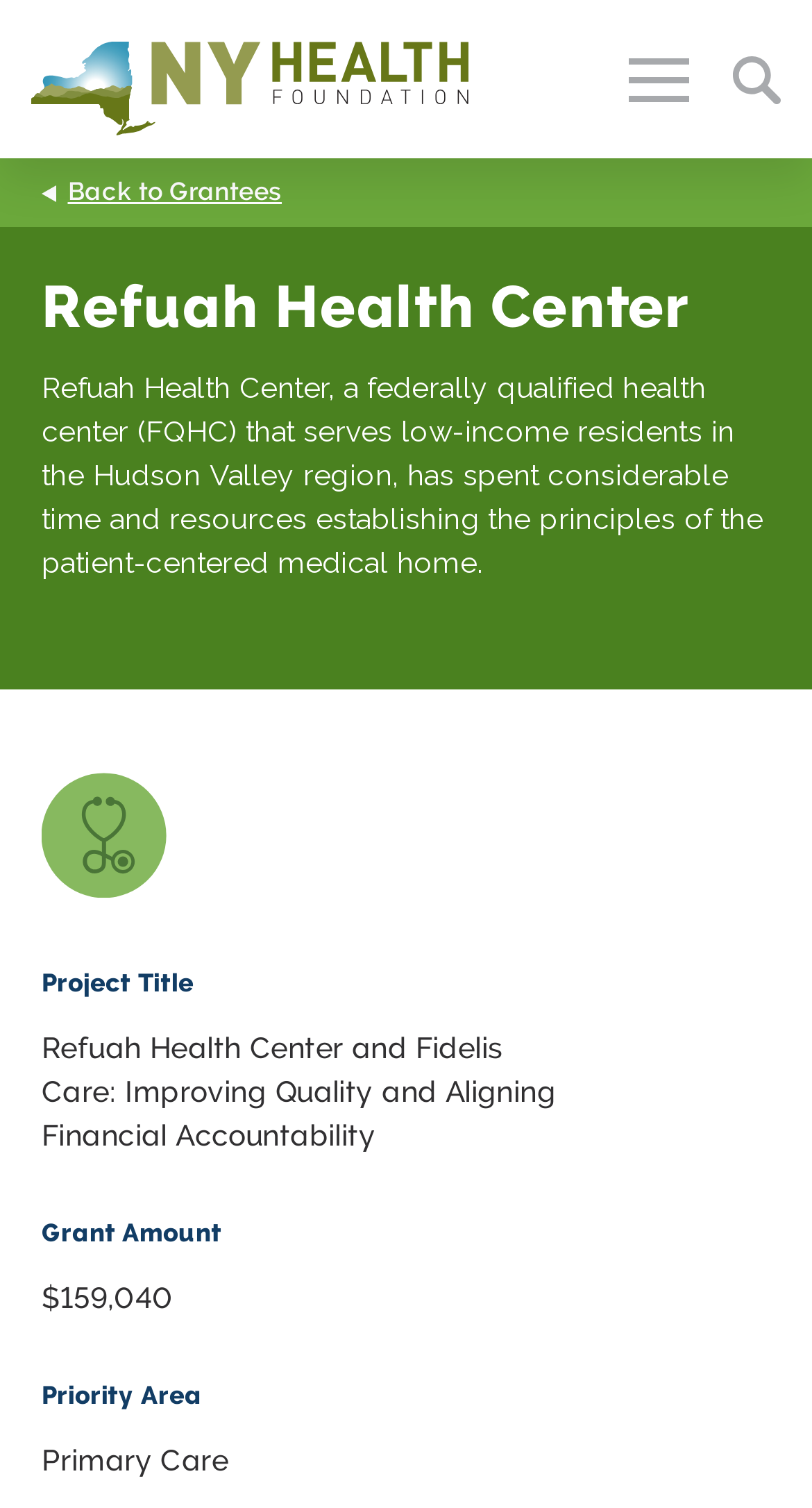Find the bounding box coordinates for the element that must be clicked to complete the instruction: "Read about our grantmaking". The coordinates should be four float numbers between 0 and 1, indicated as [left, top, right, bottom].

[0.088, 0.537, 0.426, 0.562]